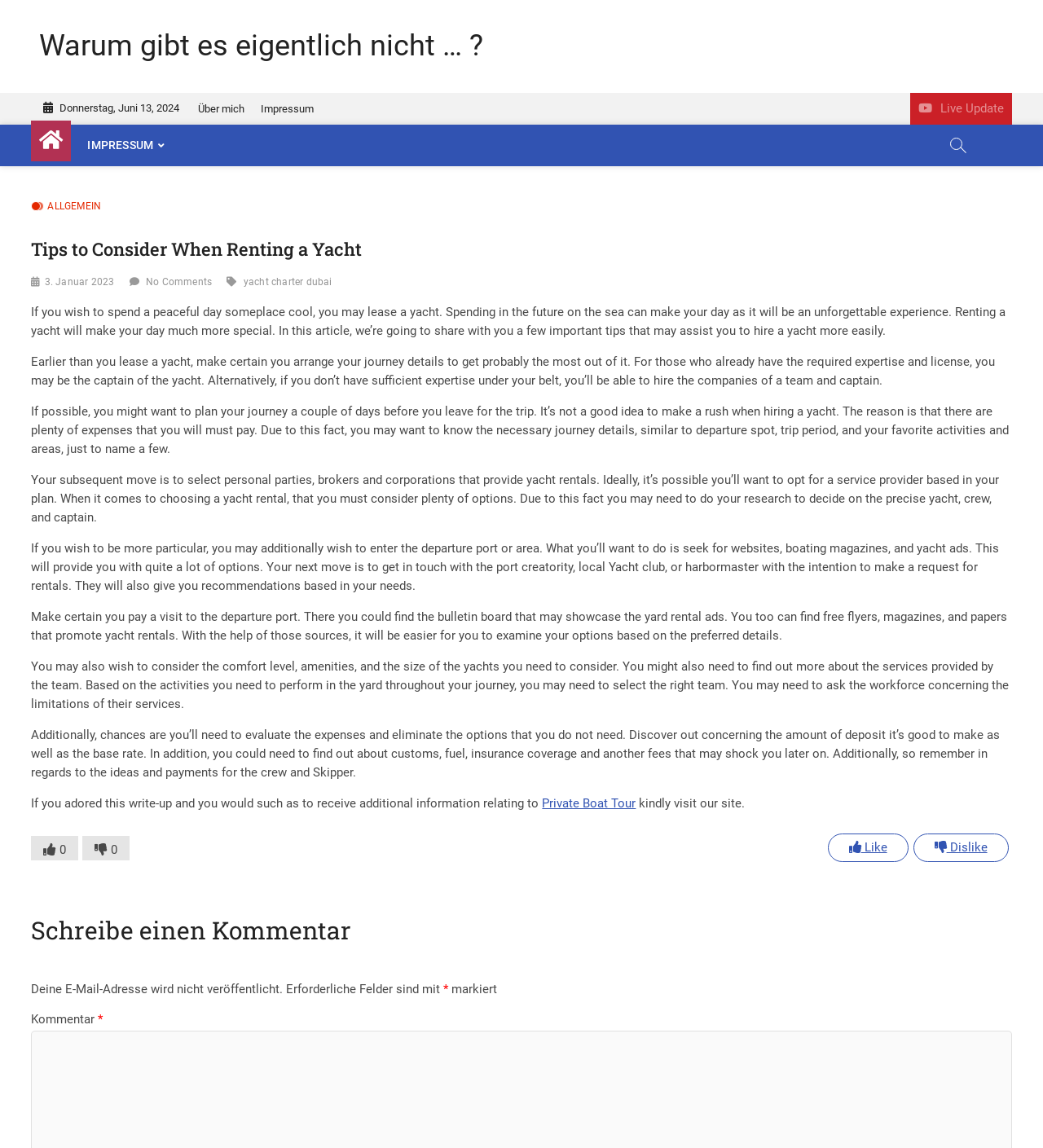Refer to the image and answer the question with as much detail as possible: What should you do before renting a yacht?

According to the webpage, it is recommended to plan your journey a few days before you leave for the trip. This includes arranging your travel details, selecting personal parties, brokers, and corporations that provide yacht rentals, and considering the comfort level, amenities, and size of the yachts.